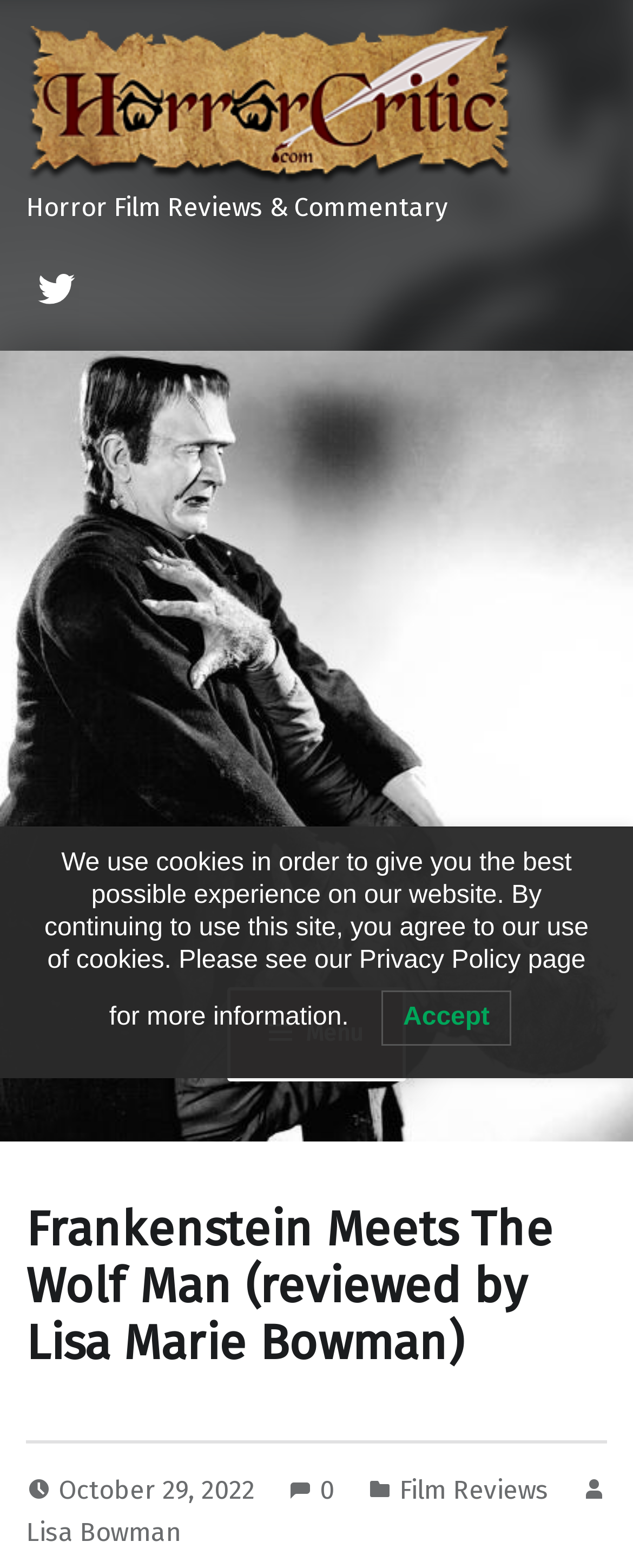Locate the bounding box coordinates of the clickable region necessary to complete the following instruction: "Read the review of Frankenstein Meets The Wolf Man". Provide the coordinates in the format of four float numbers between 0 and 1, i.e., [left, top, right, bottom].

[0.041, 0.766, 0.959, 0.875]